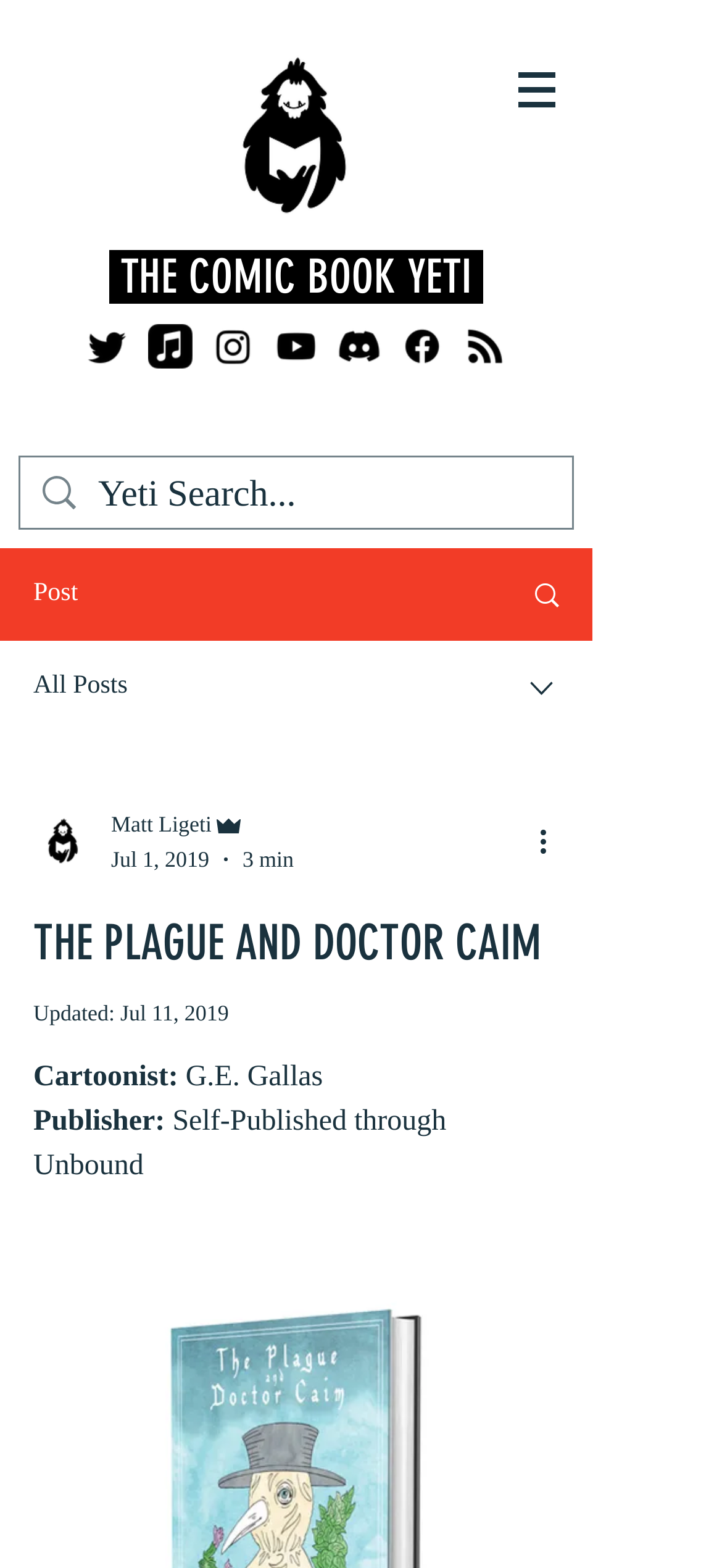Locate the bounding box of the UI element with the following description: "aria-label="Yeti Search..." name="q" placeholder="Yeti Search..."".

[0.136, 0.292, 0.695, 0.34]